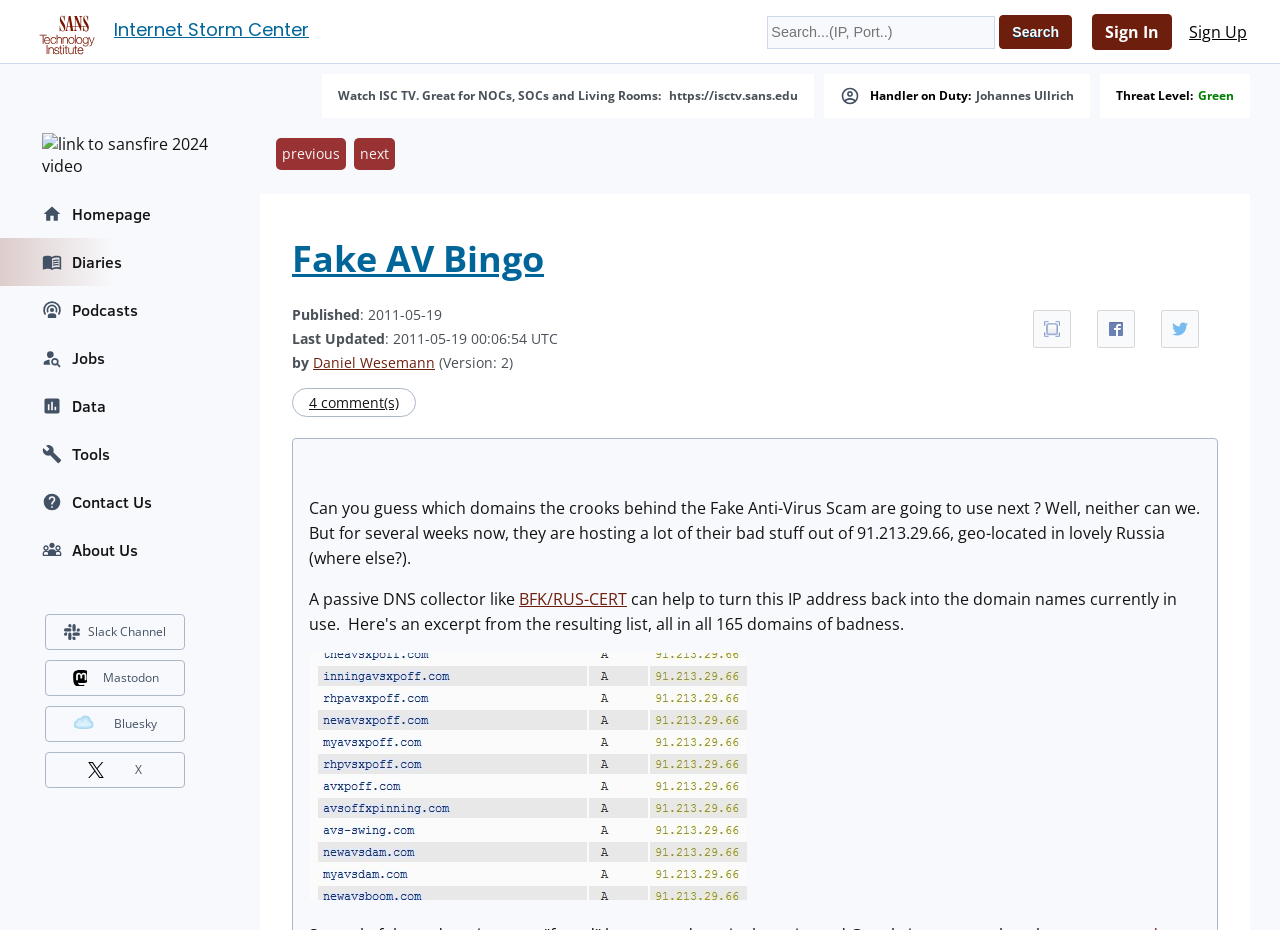What is the current threat level?
Ensure your answer is thorough and detailed.

I found the answer by looking at the 'Threat Level:' section, which is located below the 'Handler on Duty:' section. The current threat level is indicated by the link 'Green'.